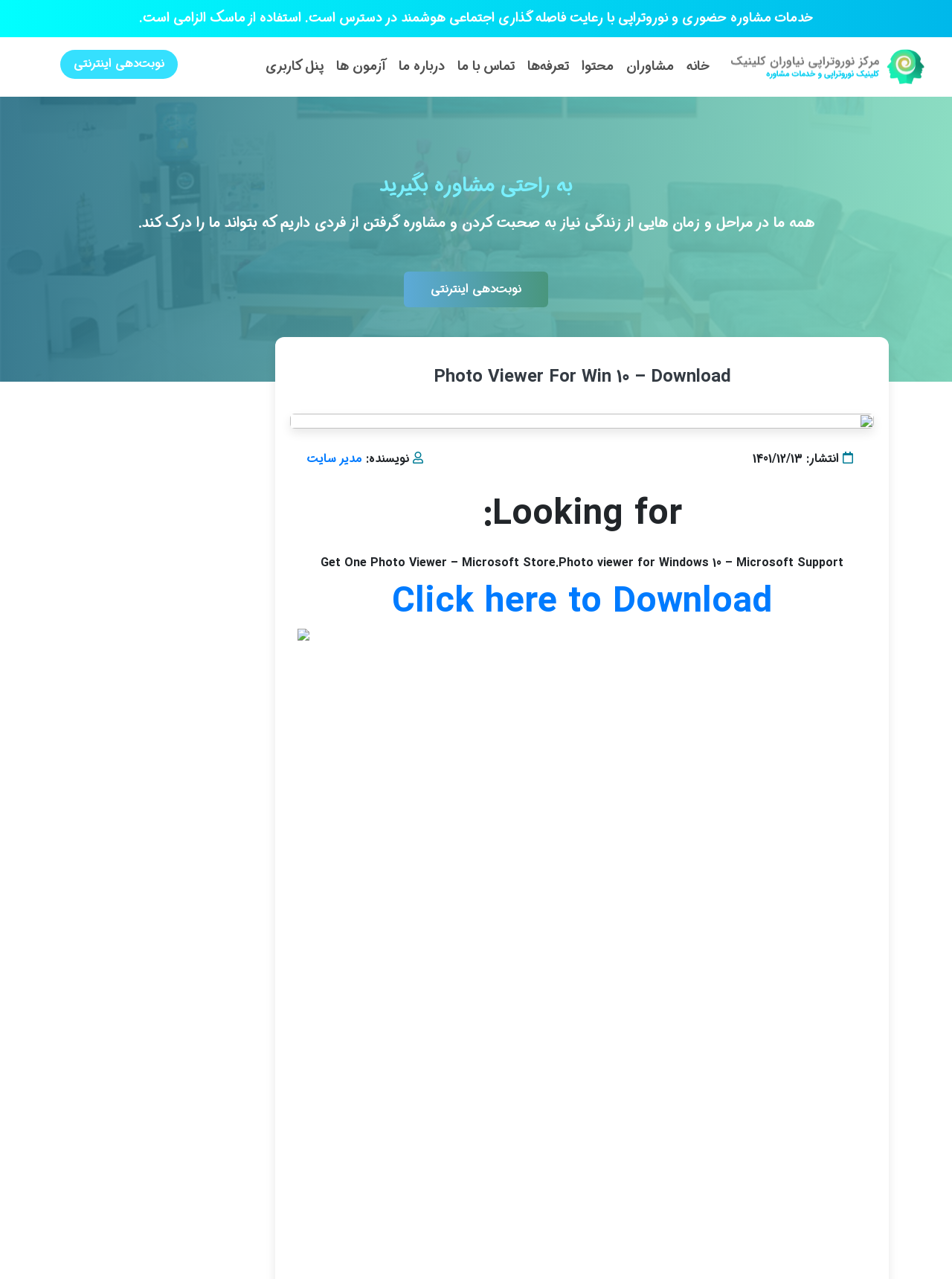Determine the bounding box coordinates for the area that needs to be clicked to fulfill this task: "Click here to Download". The coordinates must be given as four float numbers between 0 and 1, i.e., [left, top, right, bottom].

[0.412, 0.468, 0.811, 0.483]